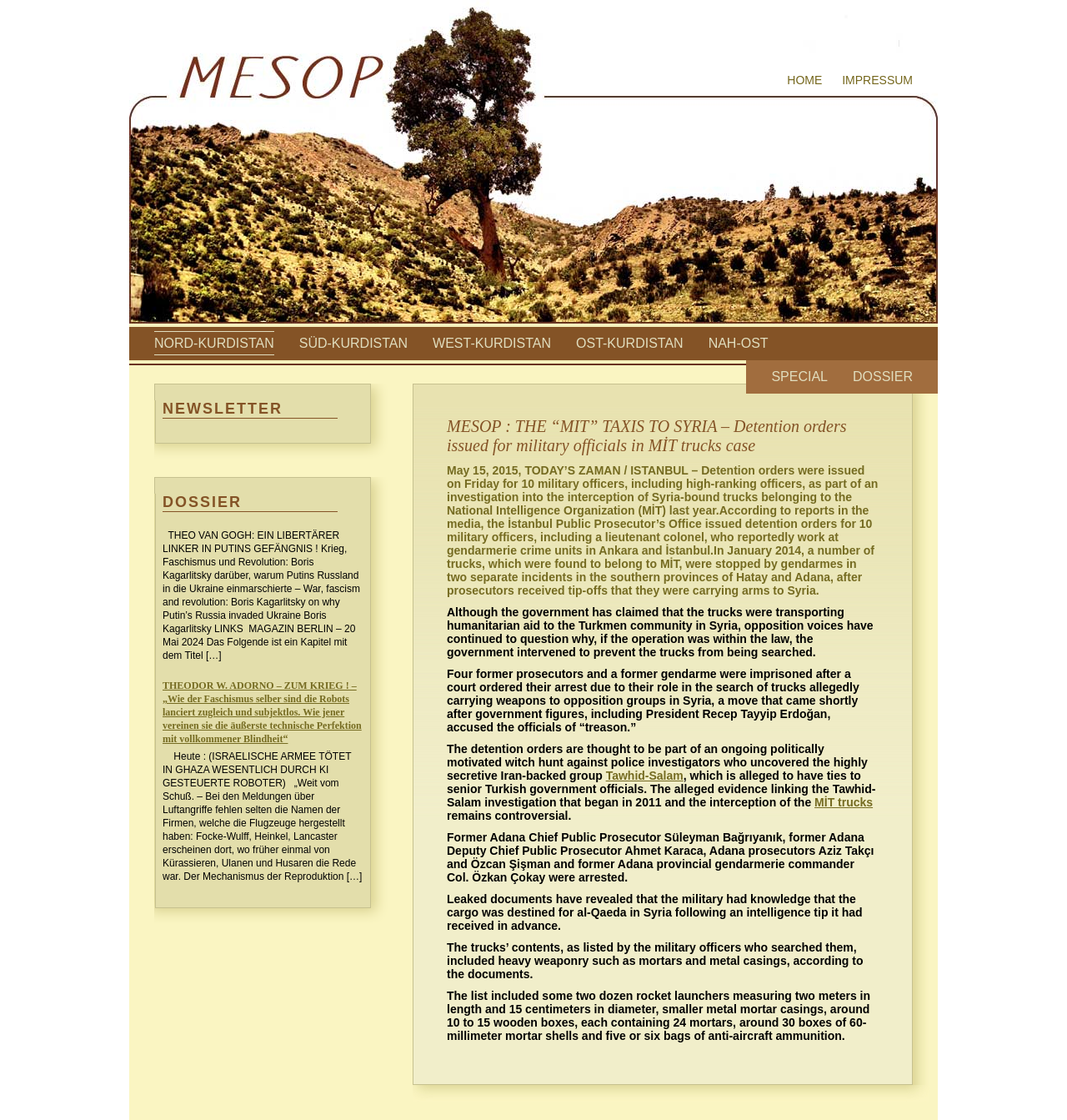Determine the main headline of the webpage and provide its text.

MESOP : THE “MIT” TAXIS TO SYRIA – Detention orders issued for military officials in MİT trucks case